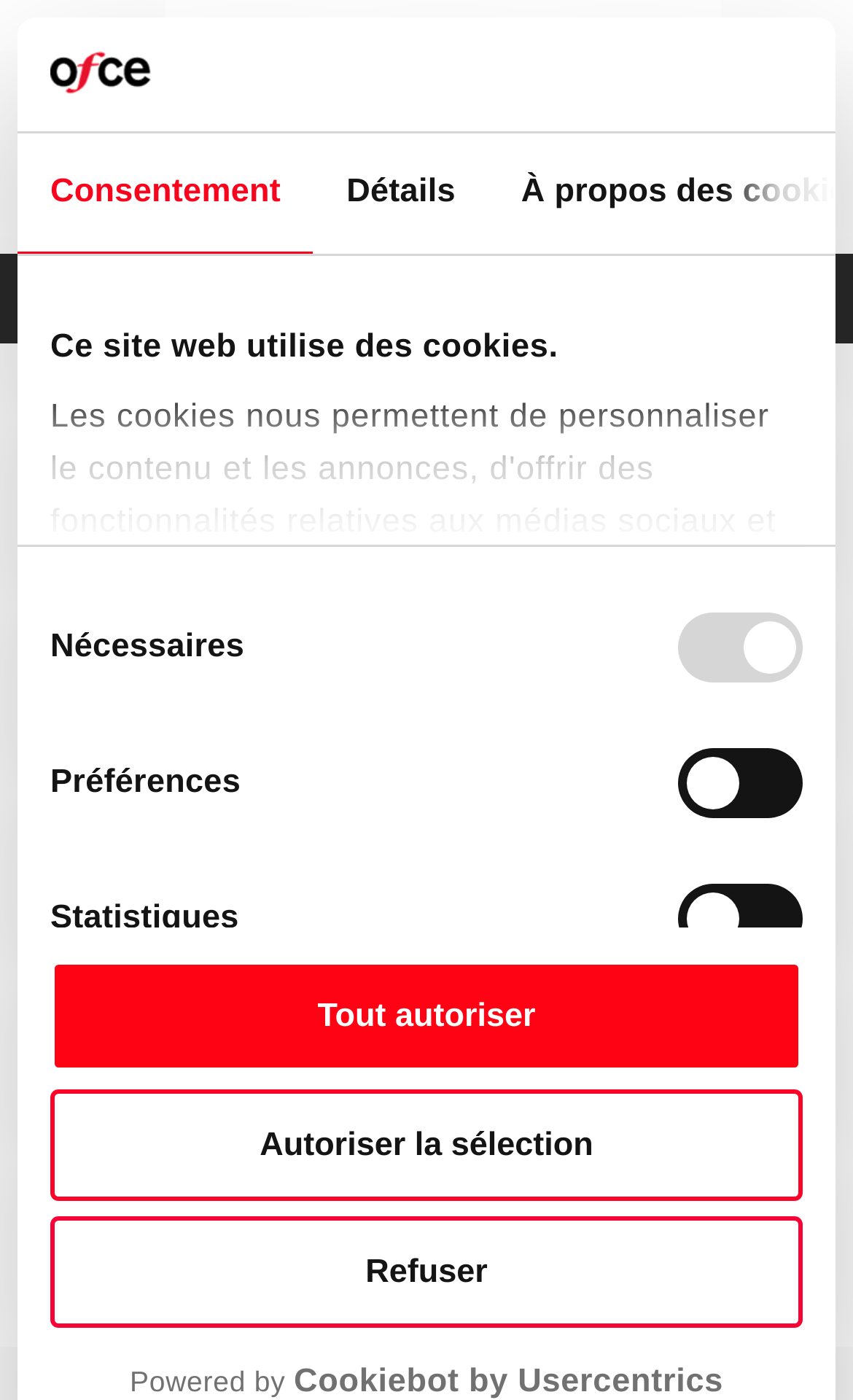Determine the bounding box coordinates of the clickable region to follow the instruction: "Select the 'Préférences' checkbox".

[0.795, 0.535, 0.941, 0.585]